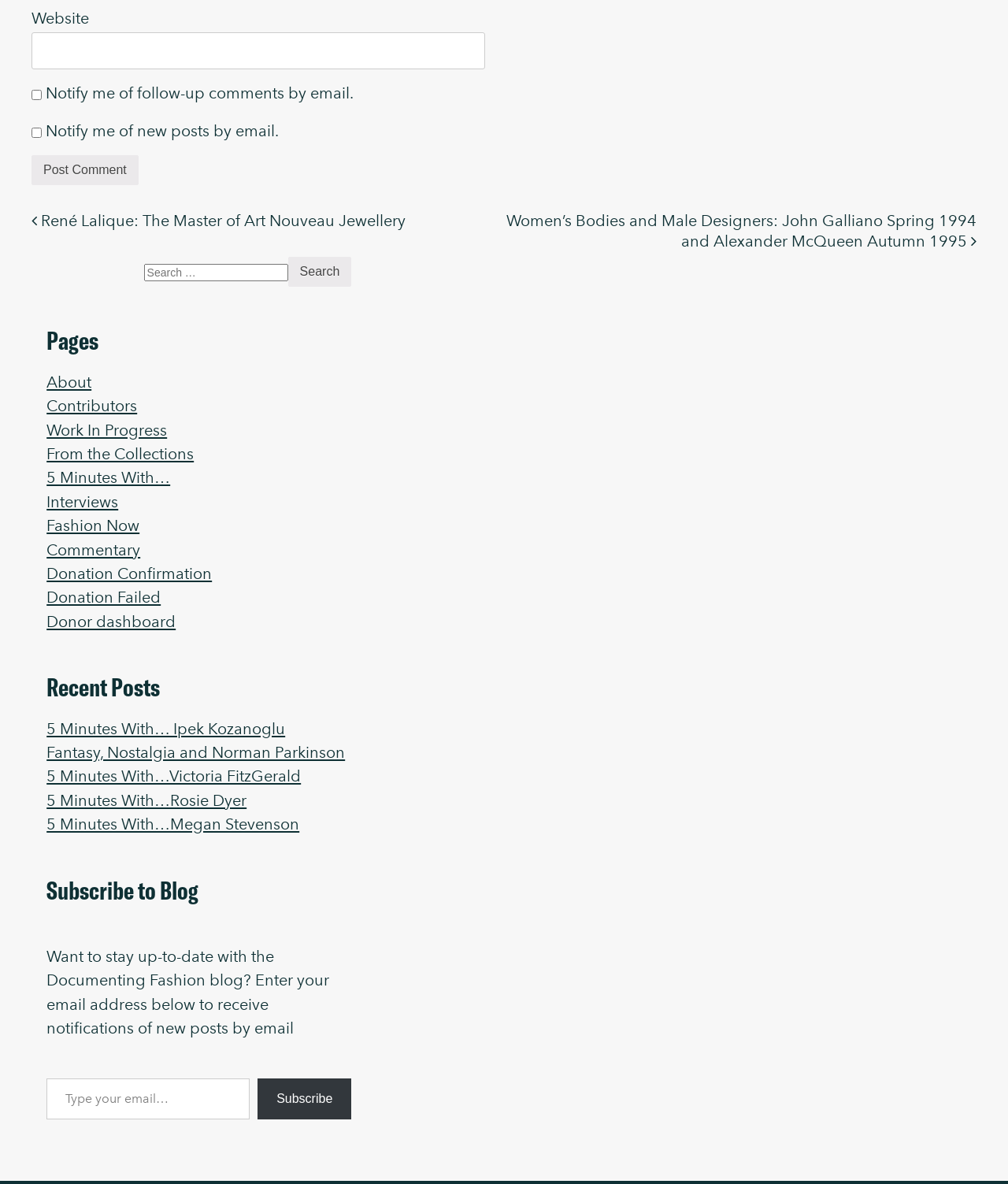Locate the bounding box coordinates of the area that needs to be clicked to fulfill the following instruction: "Subscribe to the blog". The coordinates should be in the format of four float numbers between 0 and 1, namely [left, top, right, bottom].

[0.256, 0.911, 0.349, 0.946]